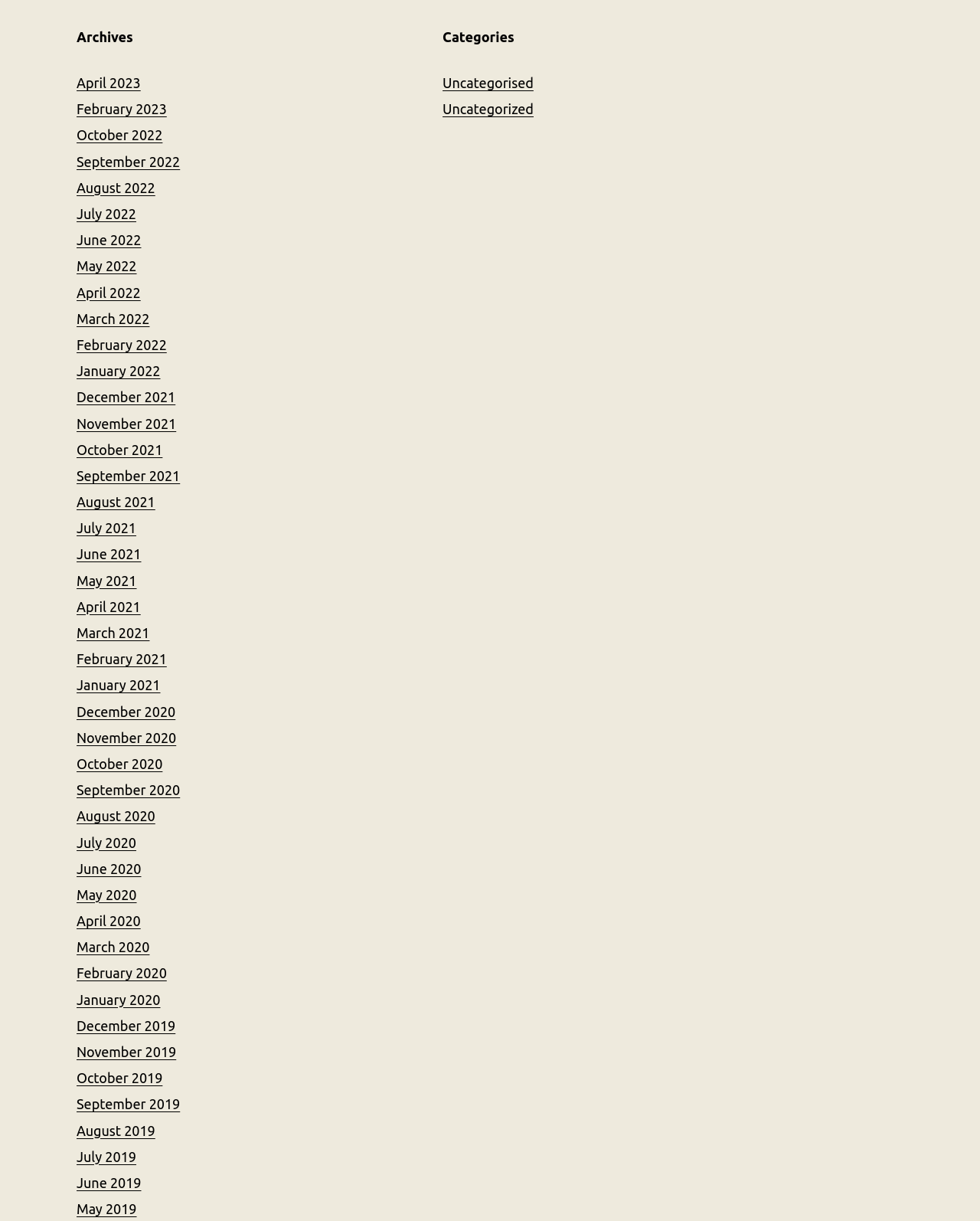Please reply to the following question with a single word or a short phrase:
What is the earliest month listed in the Archives section?

December 2019